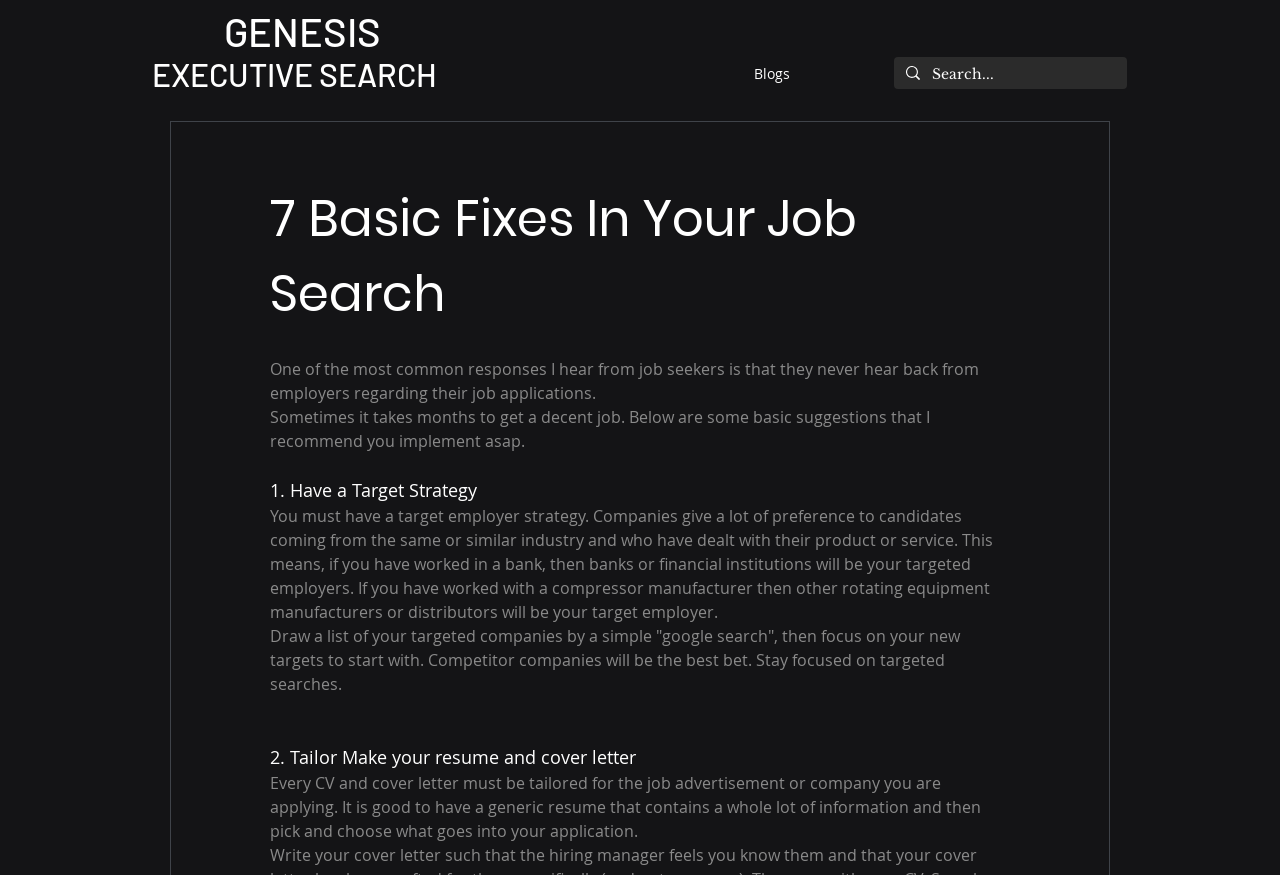Locate the bounding box of the UI element described by: "aria-label="Search..." name="q" placeholder="Search..."" in the given webpage screenshot.

[0.728, 0.065, 0.848, 0.106]